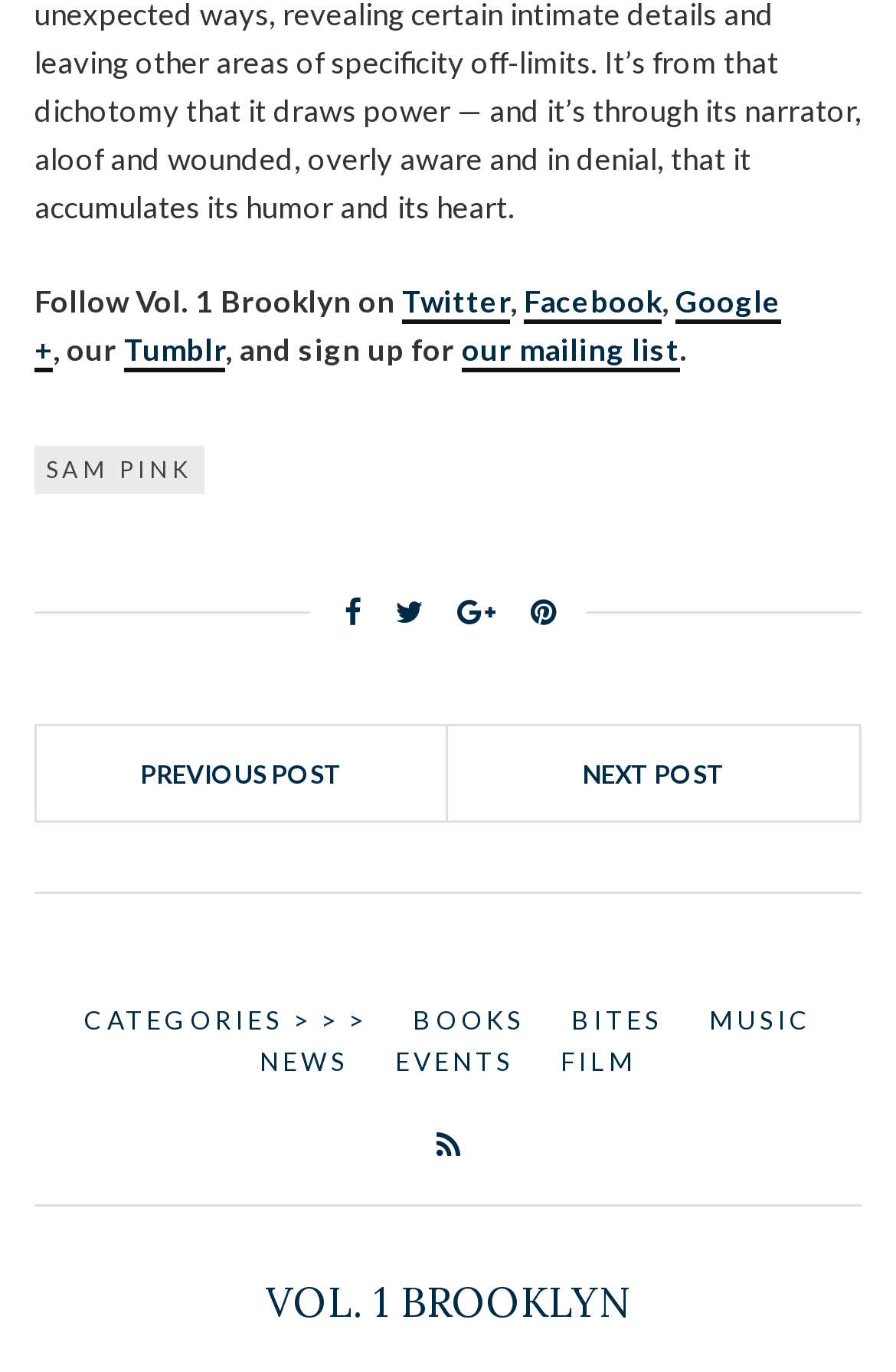Consider the image and give a detailed and elaborate answer to the question: 
What social media platforms are mentioned?

I found the social media platforms by looking at the links at the top of the page, which include 'Twitter', 'Facebook', 'Google +' and 'Tumblr'.